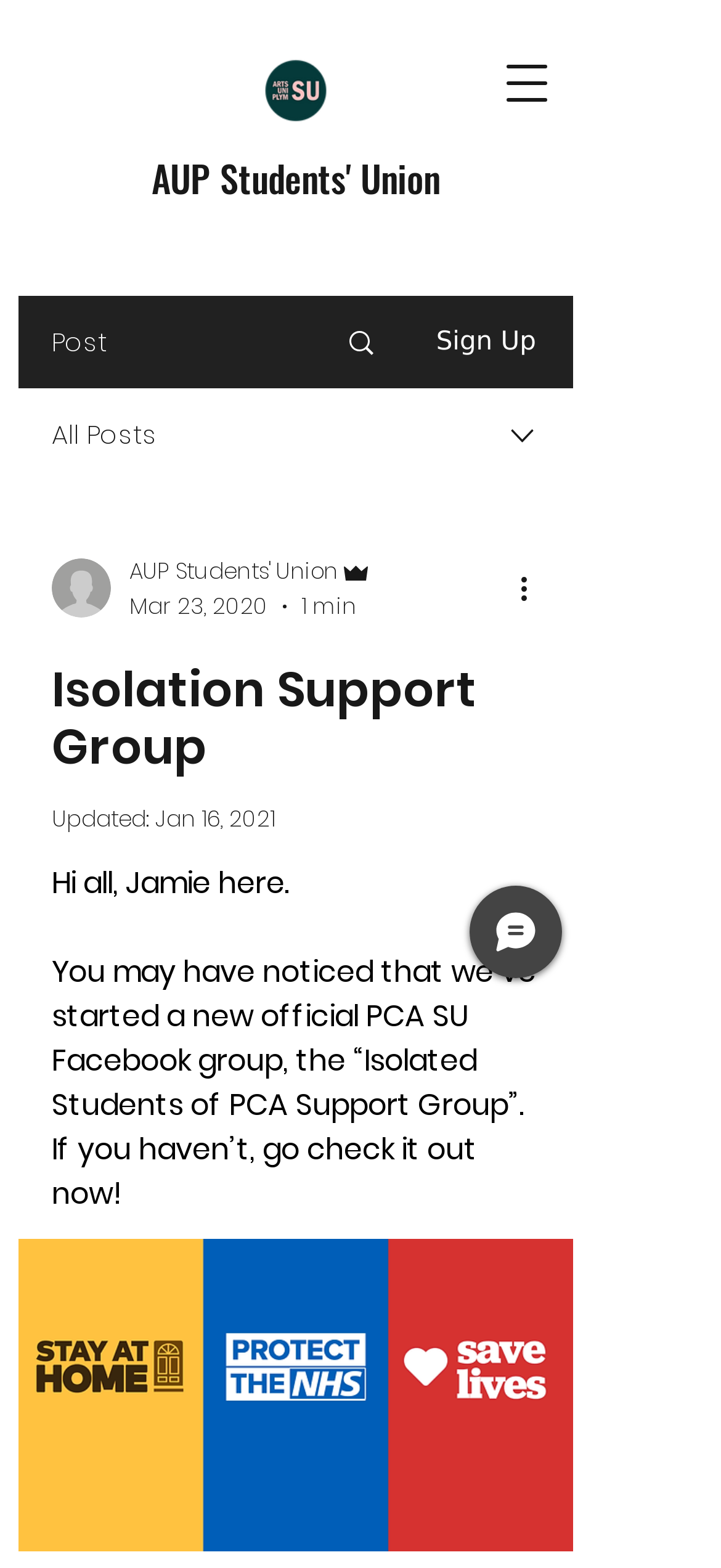Detail the webpage's structure and highlights in your description.

The webpage appears to be a social media group or community page, specifically the "Isolation Support Group" page. At the top left, there is a navigation menu button. Next to it, there is a logo of the Students' Union, which is a circular image. 

On the top right, there are links to "AUP" and "Students' Union". Below these links, there is a section with a sign-up button, an "All Posts" label, and a dropdown menu with a writer's picture and some options. 

The main content of the page starts with a heading "Isolation Support Group" followed by an "Updated" label and a date "Jan 16, 2021". Below this, there is a post from Jamie, which says "Hi all, Jamie here. You may have noticed that we’ve started a new official PCA SU Facebook group, the “Isolated Students of PCA Support Group”. If you haven’t, go check it out now!". 

At the bottom of the page, there is a "Chat" button with an accompanying image. There are also some other buttons and images scattered throughout the page, but they seem to be related to navigation, posting, and other functionalities rather than being part of the main content.